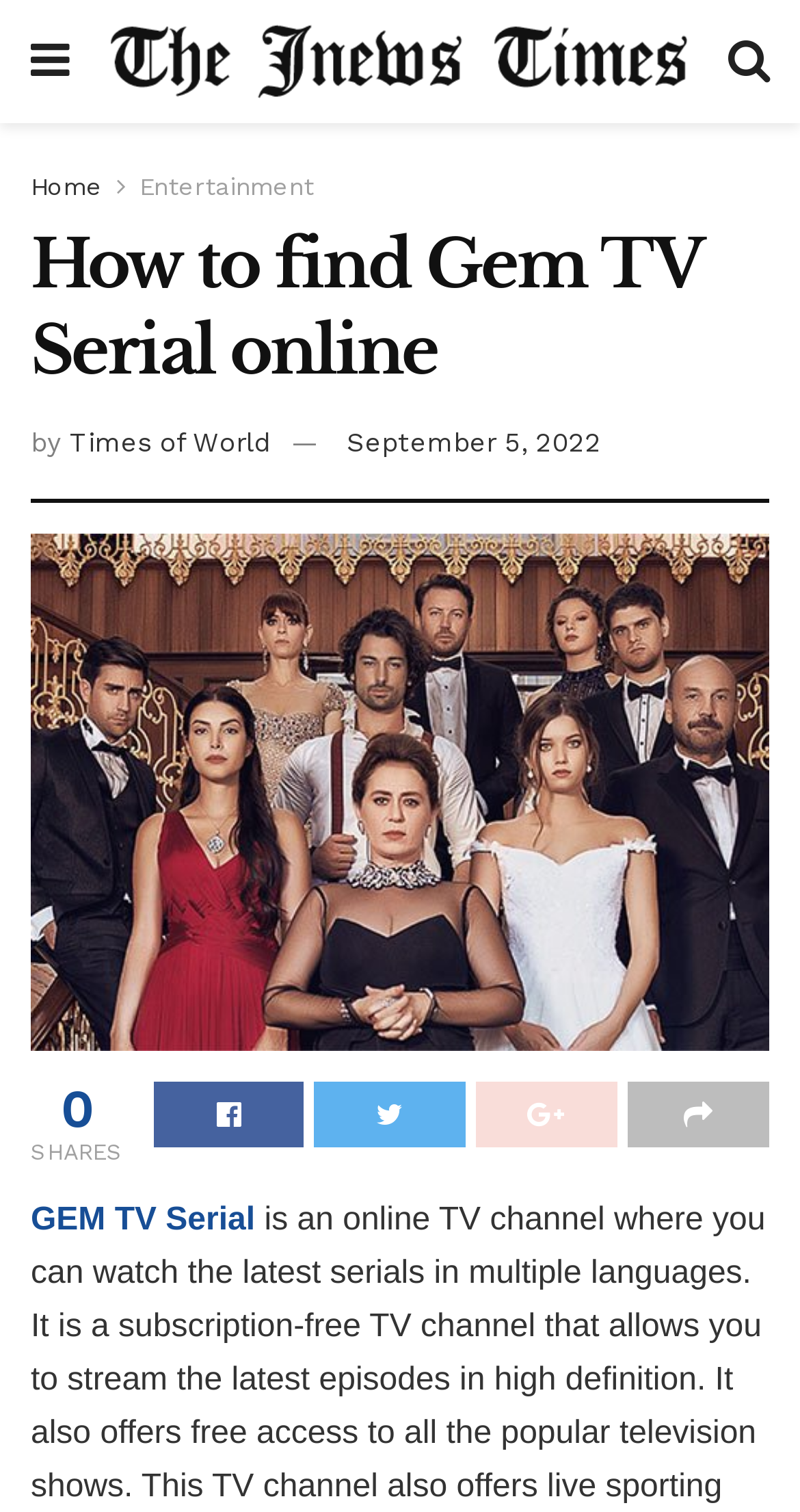What is the date of the article?
Please provide a comprehensive answer to the question based on the webpage screenshot.

I found the answer by looking at the link element with the text 'September 5, 2022', which suggests that it is the date of the article.